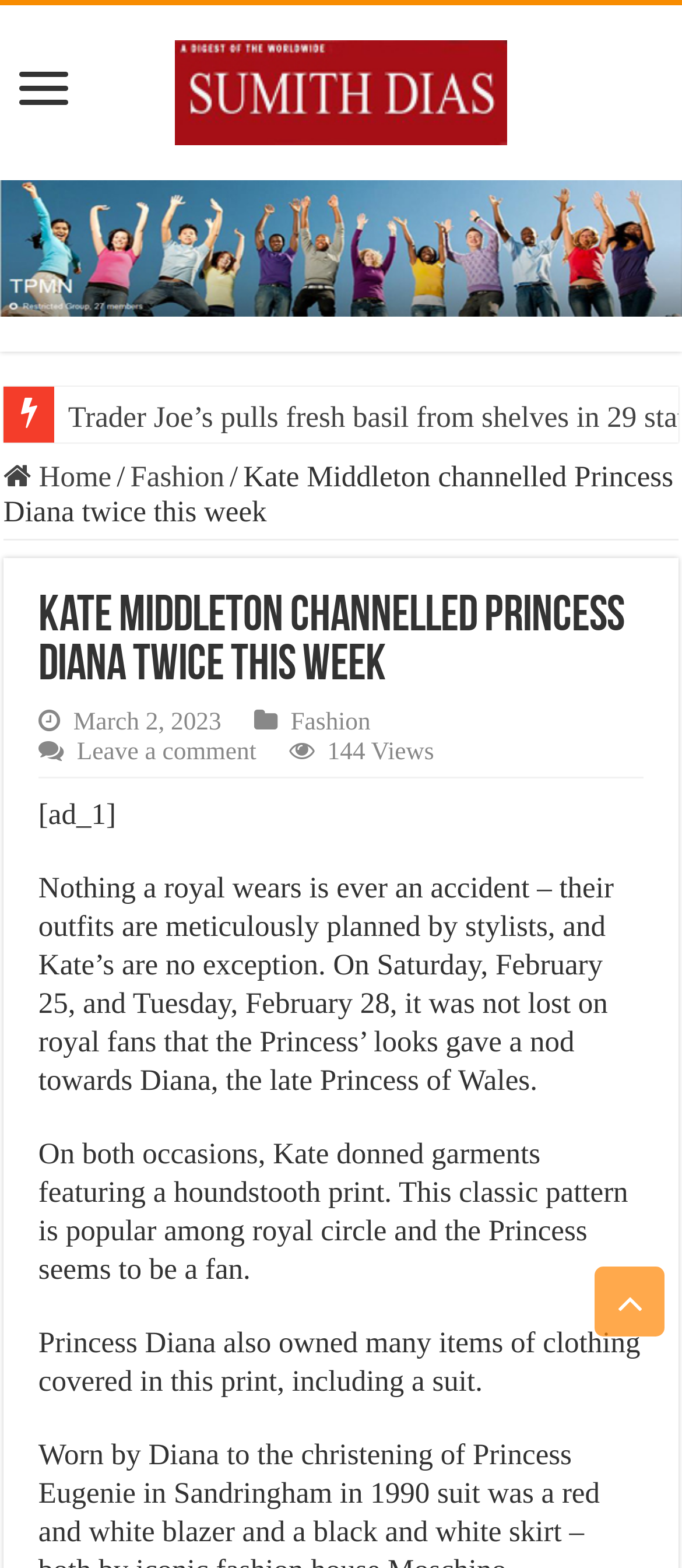Find the bounding box of the element with the following description: "Leave a comment". The coordinates must be four float numbers between 0 and 1, formatted as [left, top, right, bottom].

[0.113, 0.471, 0.376, 0.489]